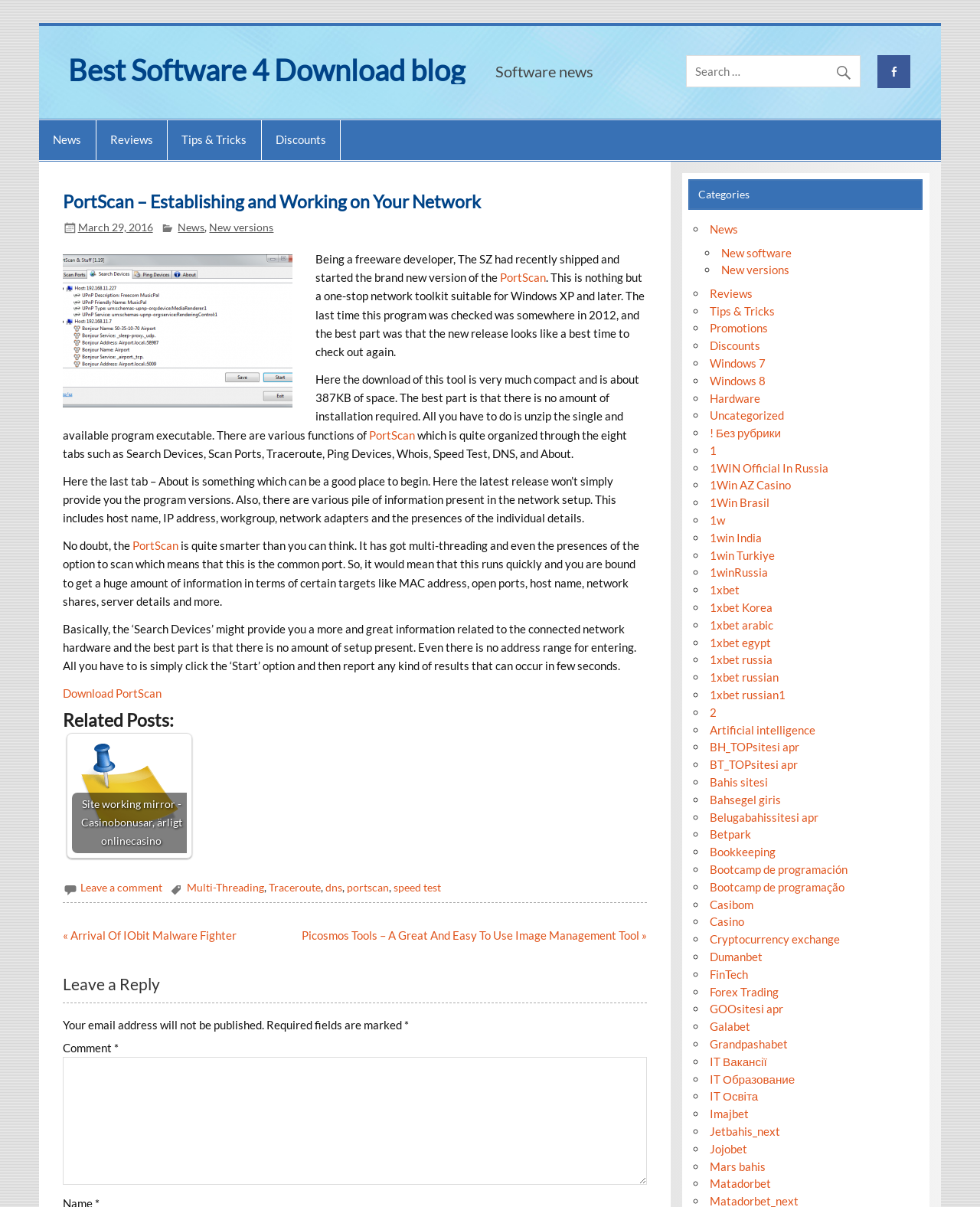Give a detailed account of the webpage.

This webpage is about a software tool called PortScan, which is a network toolkit suitable for Windows XP and later. The page has a compact download size of 387KB and does not require installation, only unzipping the single program executable.

At the top of the page, there is a navigation menu with links to "News", "Reviews", "Tips & Tricks", and "Discounts". Below this menu, there is a search bar with a magnifying glass icon and a button with a caret icon.

The main content of the page is an article about PortScan, which includes a heading, a brief introduction, and several paragraphs of text. The article is accompanied by an image of the PortScan software. The text describes the features and functions of PortScan, including its ability to scan for devices, perform traceroutes, and test network speeds.

The article also includes several links to related posts and a "Download PortScan" button. Below the article, there is a section for leaving a comment, which includes a text box and a "Leave a Reply" heading.

On the right side of the page, there is a sidebar with several sections, including a list of categories, a list of recent posts, and a section for leaving a reply. The categories list includes links to "News", "New software", "New versions", "Reviews", "Tips & Tricks", "Promotions", "Discounts", "Windows 7", "Windows 8", "Hardware", and "Uncategorized".